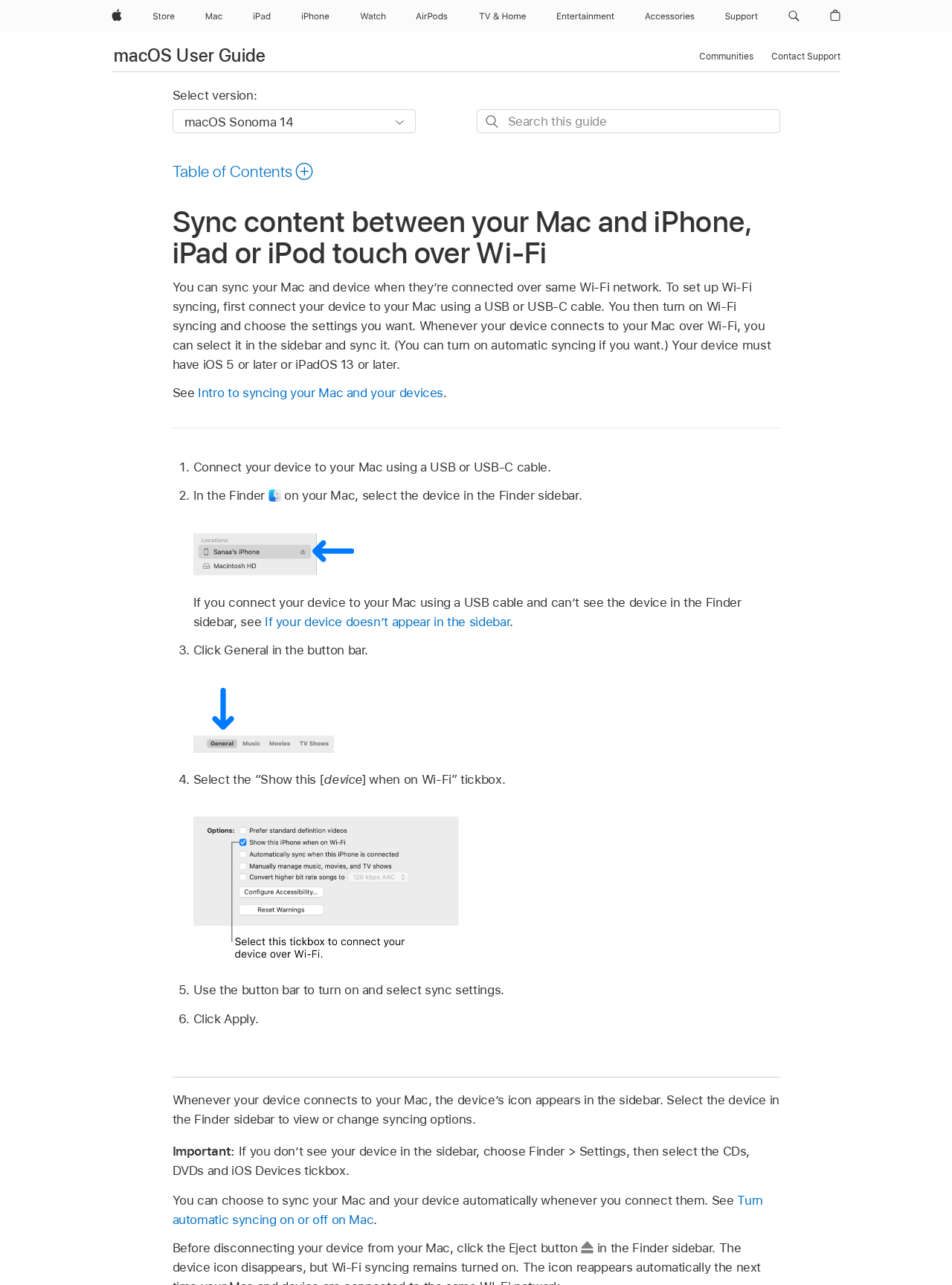What is required to set up Wi-Fi syncing?
Using the details shown in the screenshot, provide a comprehensive answer to the question.

The webpage states that to set up Wi-Fi syncing, users need to first connect their device to their Mac using a USB or USB-C cable, and then turn on Wi-Fi syncing and choose the desired settings.